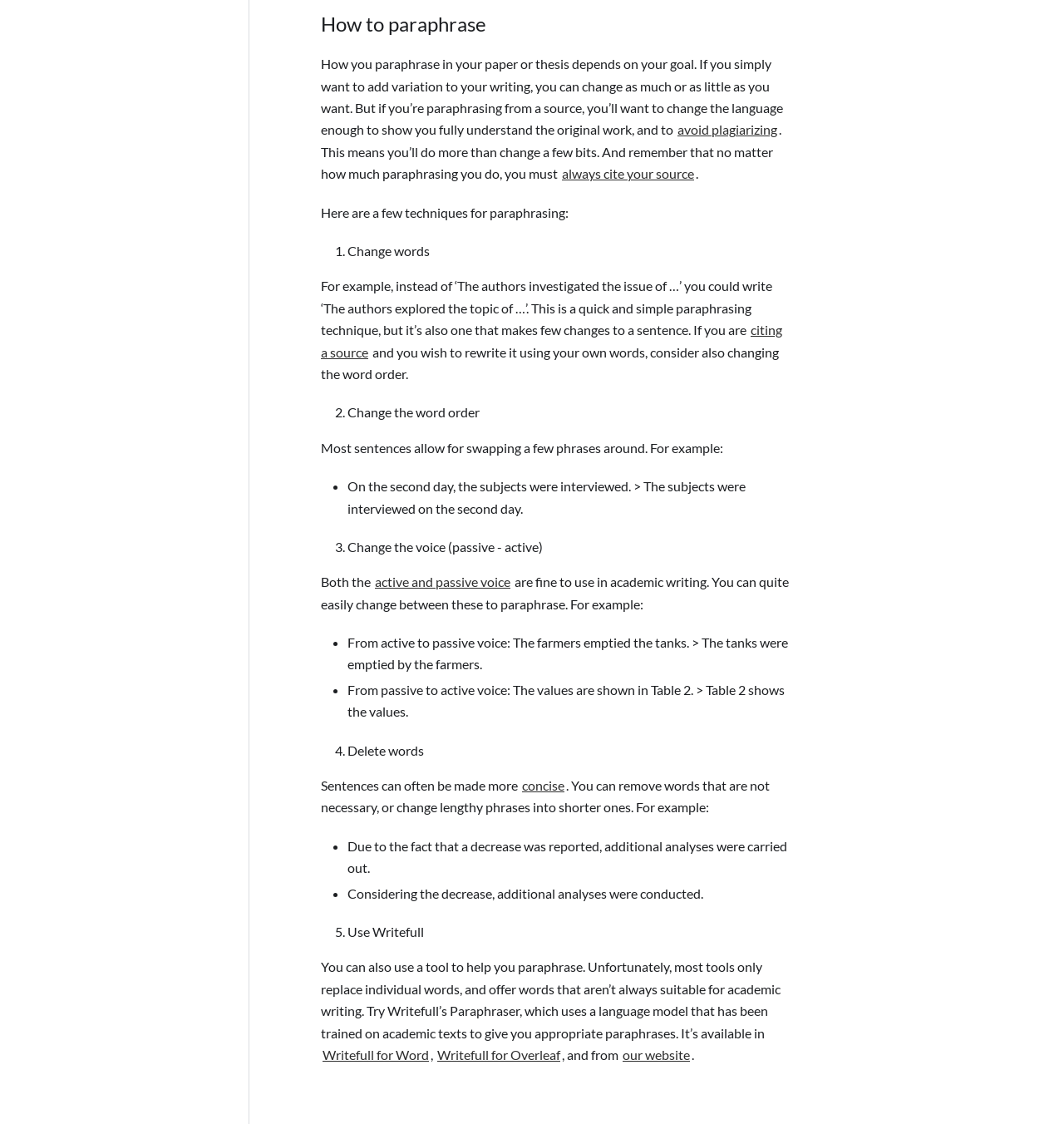Please identify the bounding box coordinates of the region to click in order to complete the given instruction: "Learn about 'Academic phrases'". The coordinates should be four float numbers between 0 and 1, i.e., [left, top, right, bottom].

[0.016, 0.338, 0.229, 0.36]